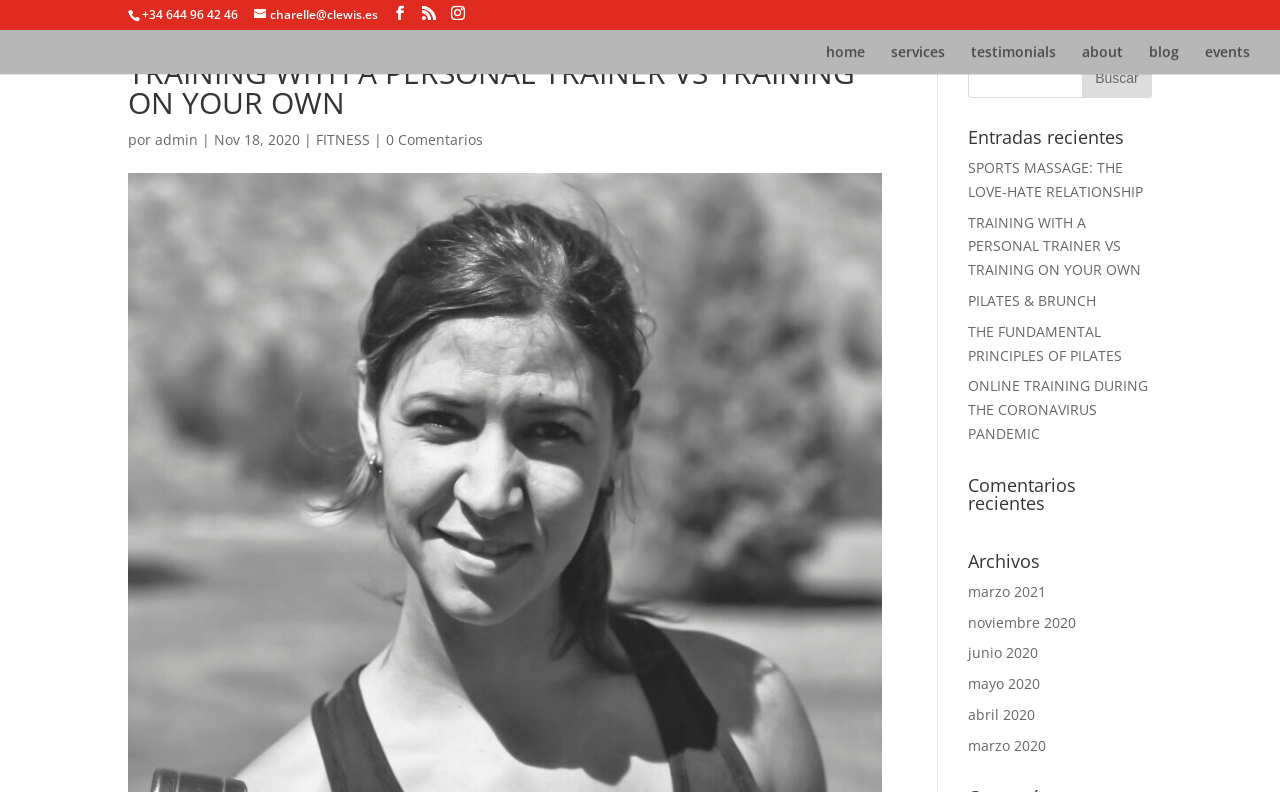Illustrate the webpage thoroughly, mentioning all important details.

This webpage appears to be a blog or article page. At the top, there is a main heading "TRAINING WITH A PERSONAL TRAINER VS TRAINING ON YOUR OWN" which spans about two-thirds of the page width. Below the heading, there is a row of links and text, including the author's name "Charelle Lewis", a date "Nov 18, 2020", and categories "FITNESS". 

On the right side of the page, there is a search bar with a button labeled "Buscar". Below the search bar, there are three sections: "Entradas recientes" (Recent Entries), "Comentarios recientes" (Recent Comments), and "Archivos" (Archives). The "Entradas recientes" section lists five article links, including the current article. The "Comentarios recientes" section is empty, and the "Archivos" section lists six month links from 2020.

At the very top right corner of the page, there is a button labeled "Accept", and next to it, a link labeled "Read More".